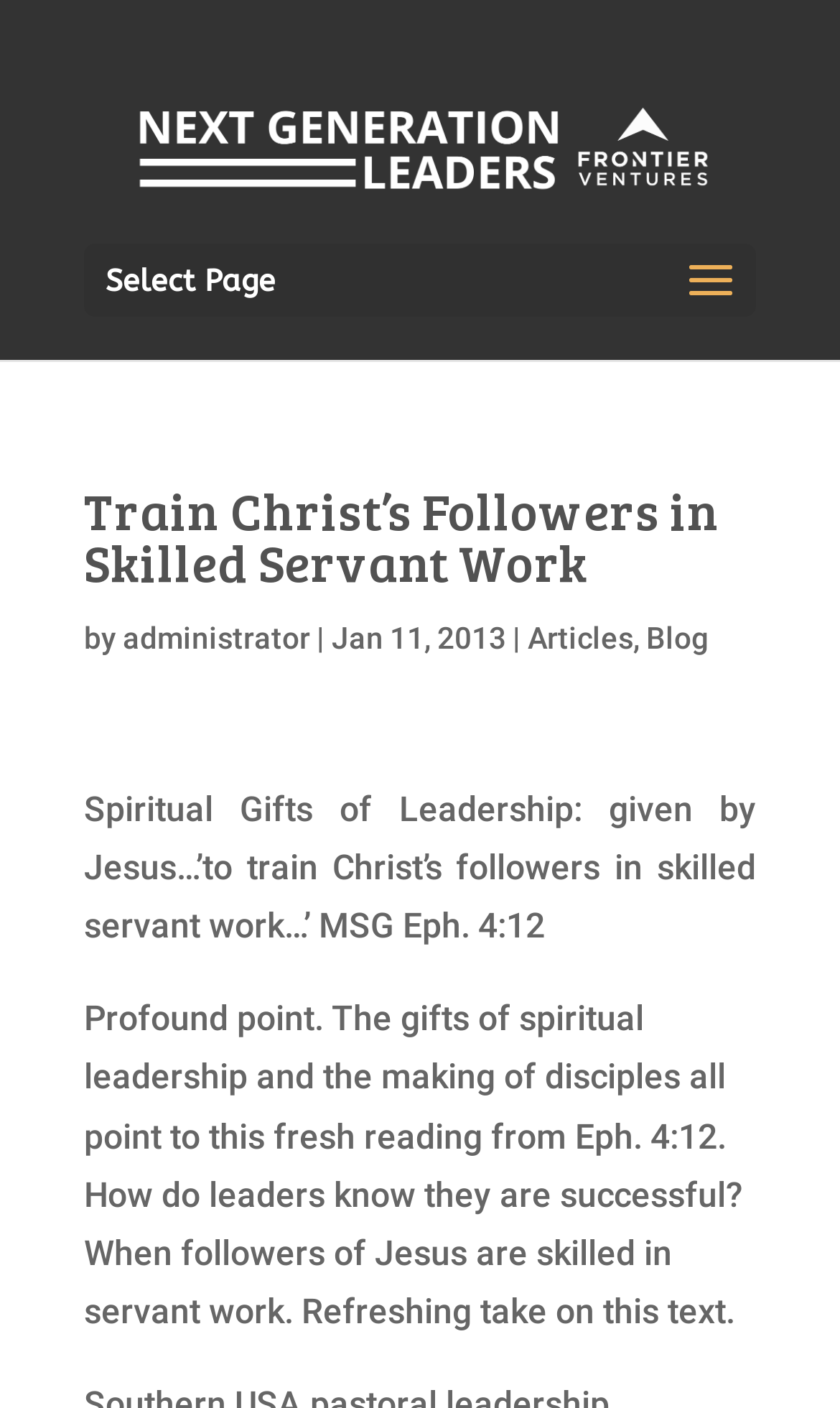Find the UI element described as: "alt="Next Generation Leaders"" and predict its bounding box coordinates. Ensure the coordinates are four float numbers between 0 and 1, [left, top, right, bottom].

[0.1, 0.088, 0.9, 0.117]